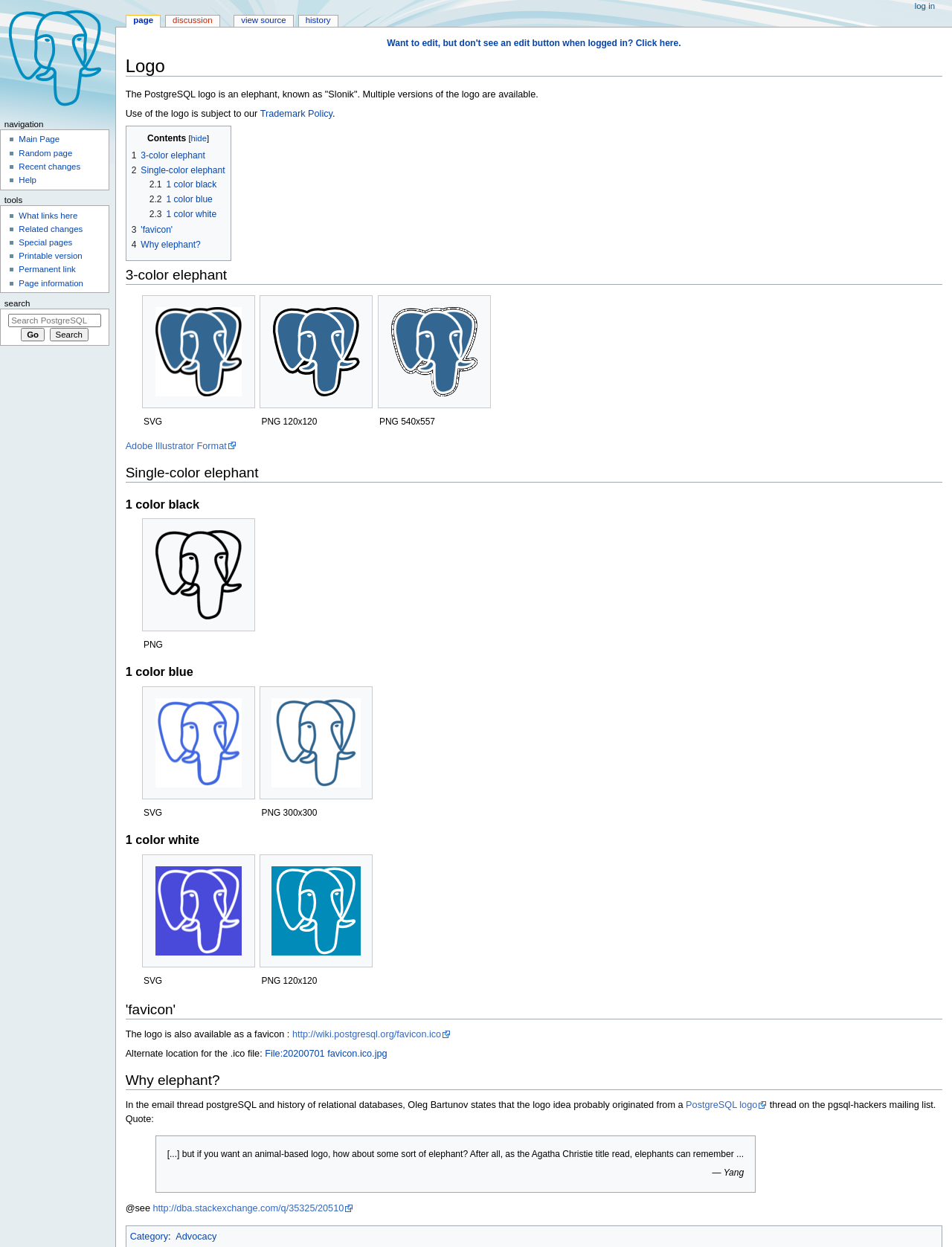Using a single word or phrase, answer the following question: 
What is the format of the favicon available for download?

ICO